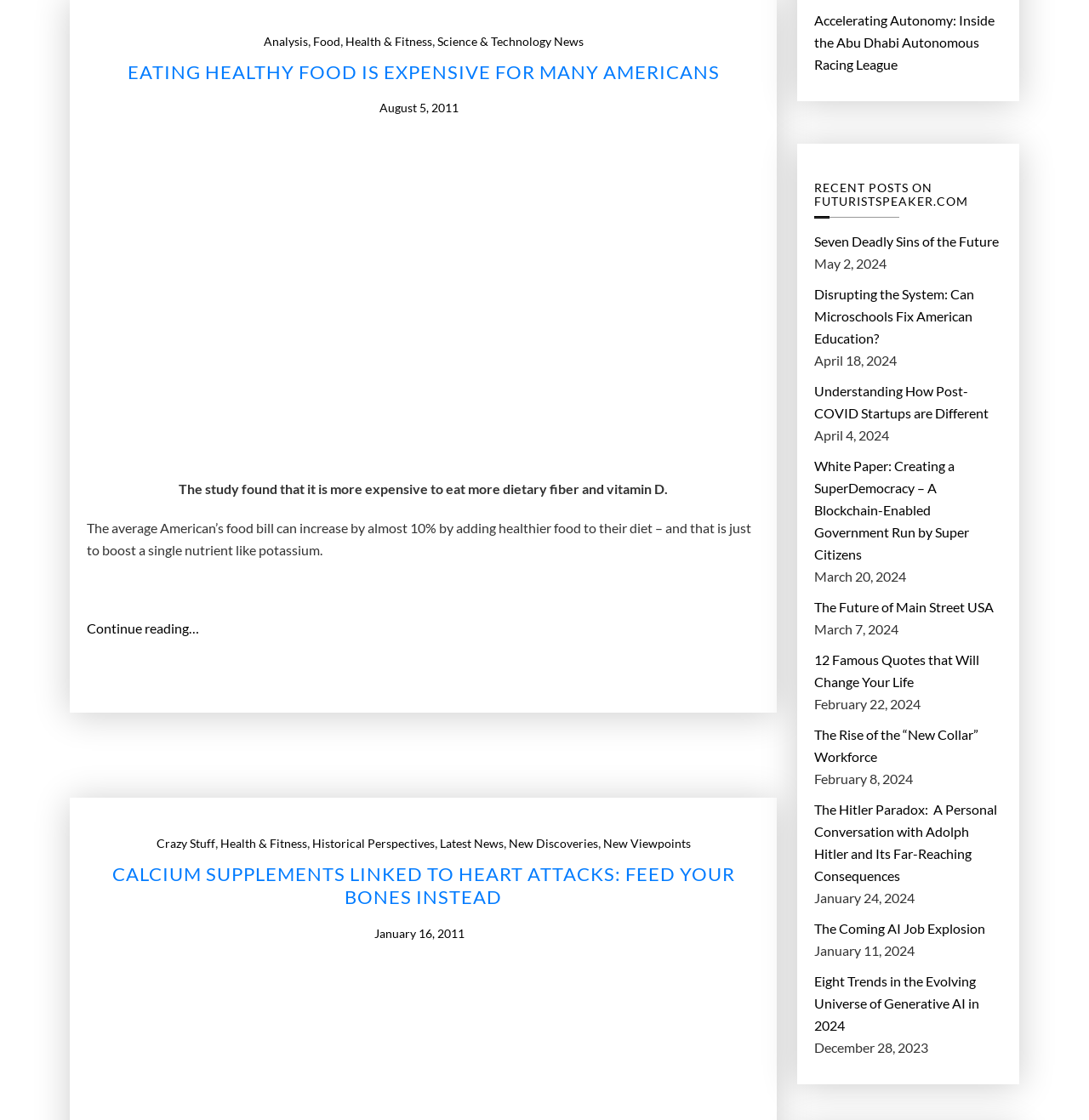Find the bounding box coordinates for the area that must be clicked to perform this action: "View 'Crazy Stuff' category".

[0.143, 0.744, 0.197, 0.763]